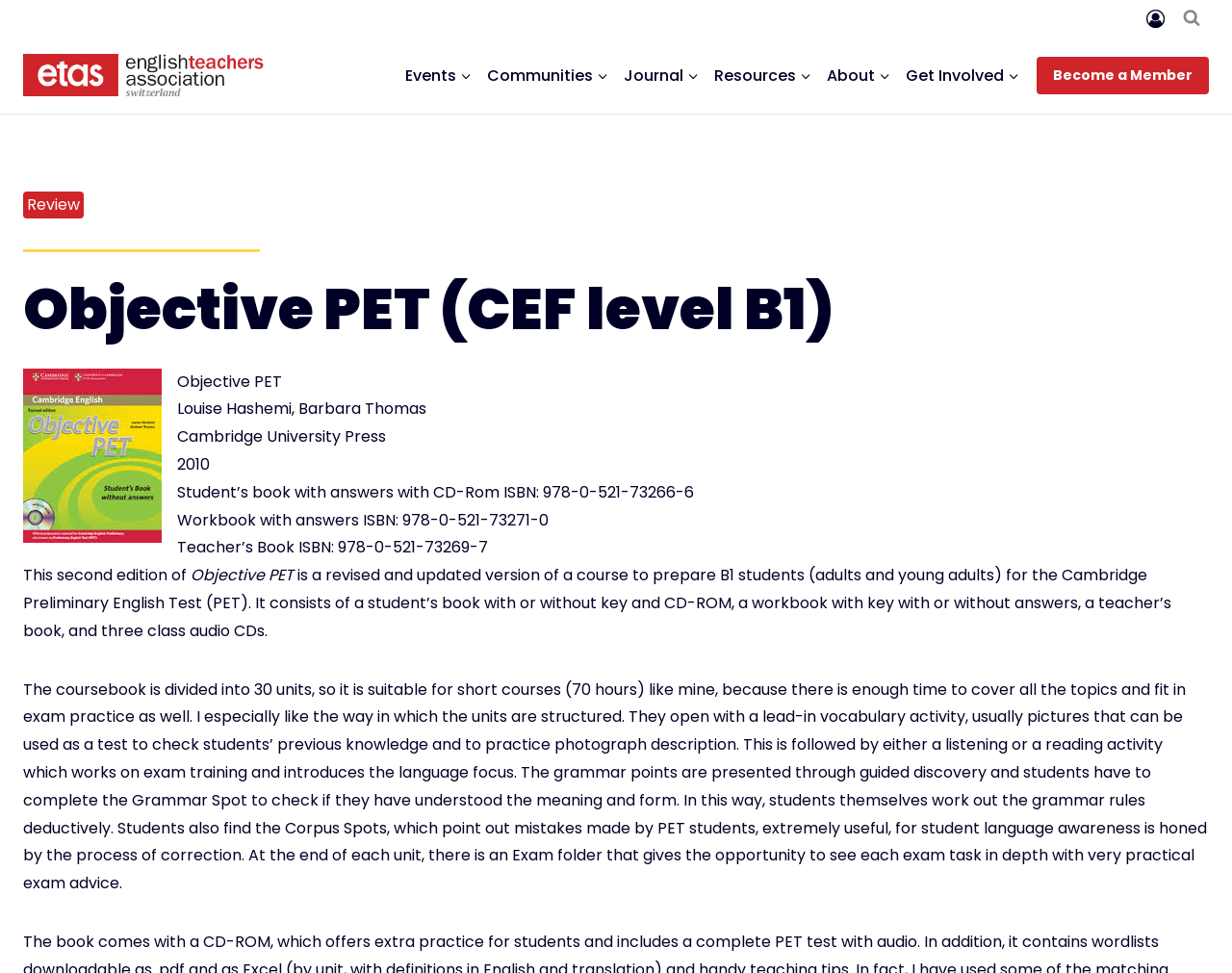Using the description "Become a Member", predict the bounding box of the relevant HTML element.

[0.842, 0.058, 0.981, 0.097]